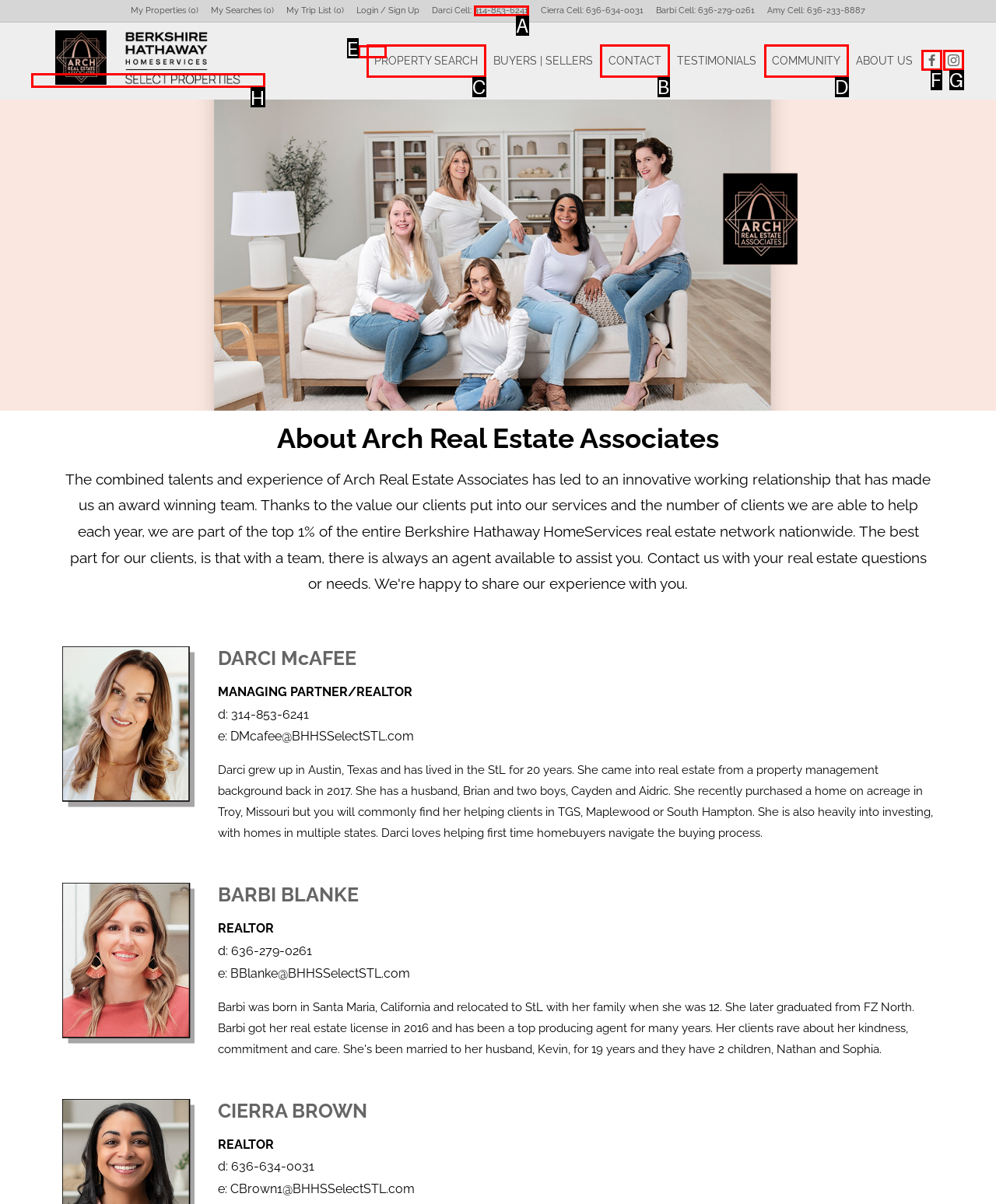Point out the letter of the HTML element you should click on to execute the task: Contact us
Reply with the letter from the given options.

B